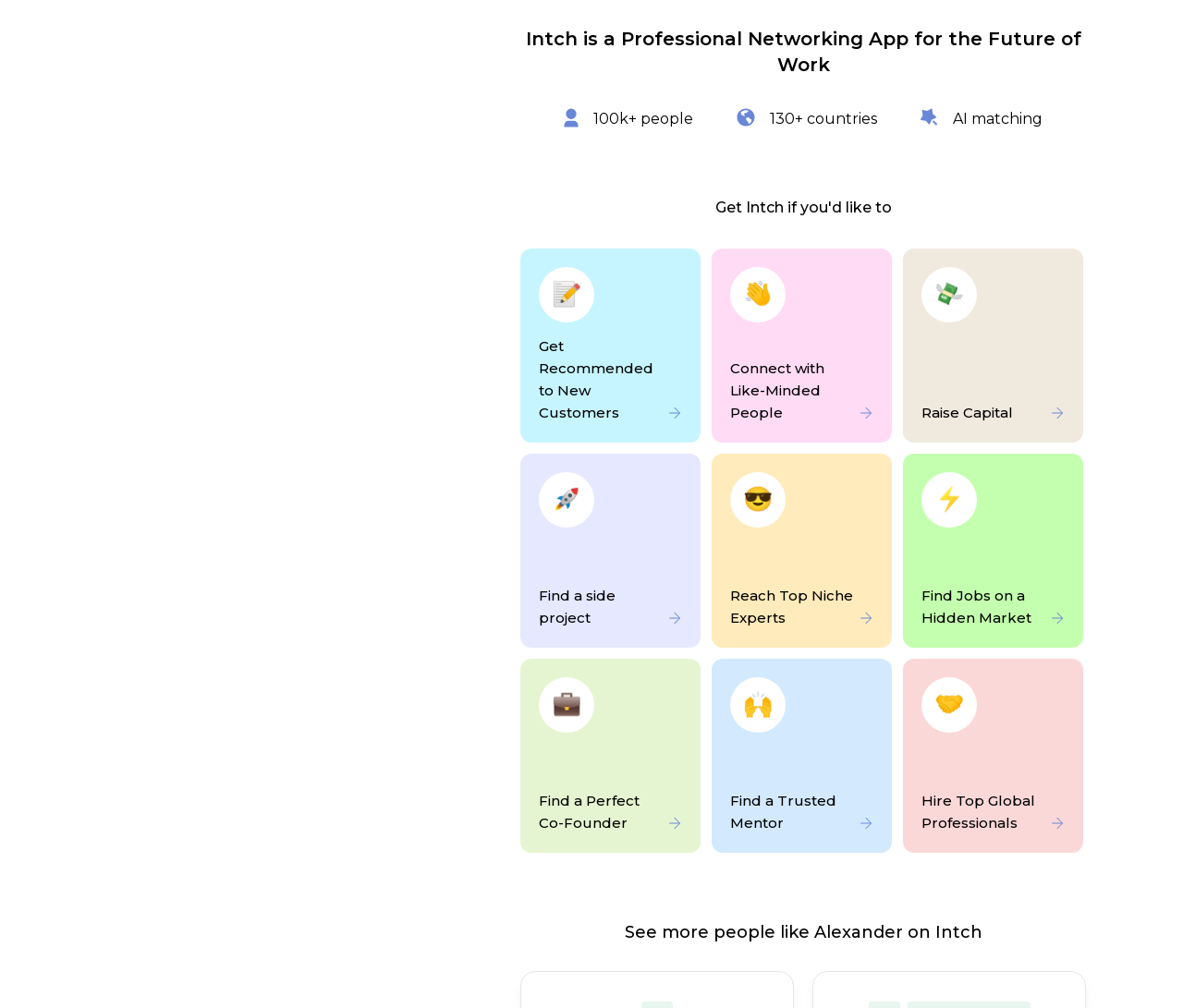Determine the bounding box for the described UI element: "📝Get Recommended to New Customers".

[0.44, 0.246, 0.592, 0.439]